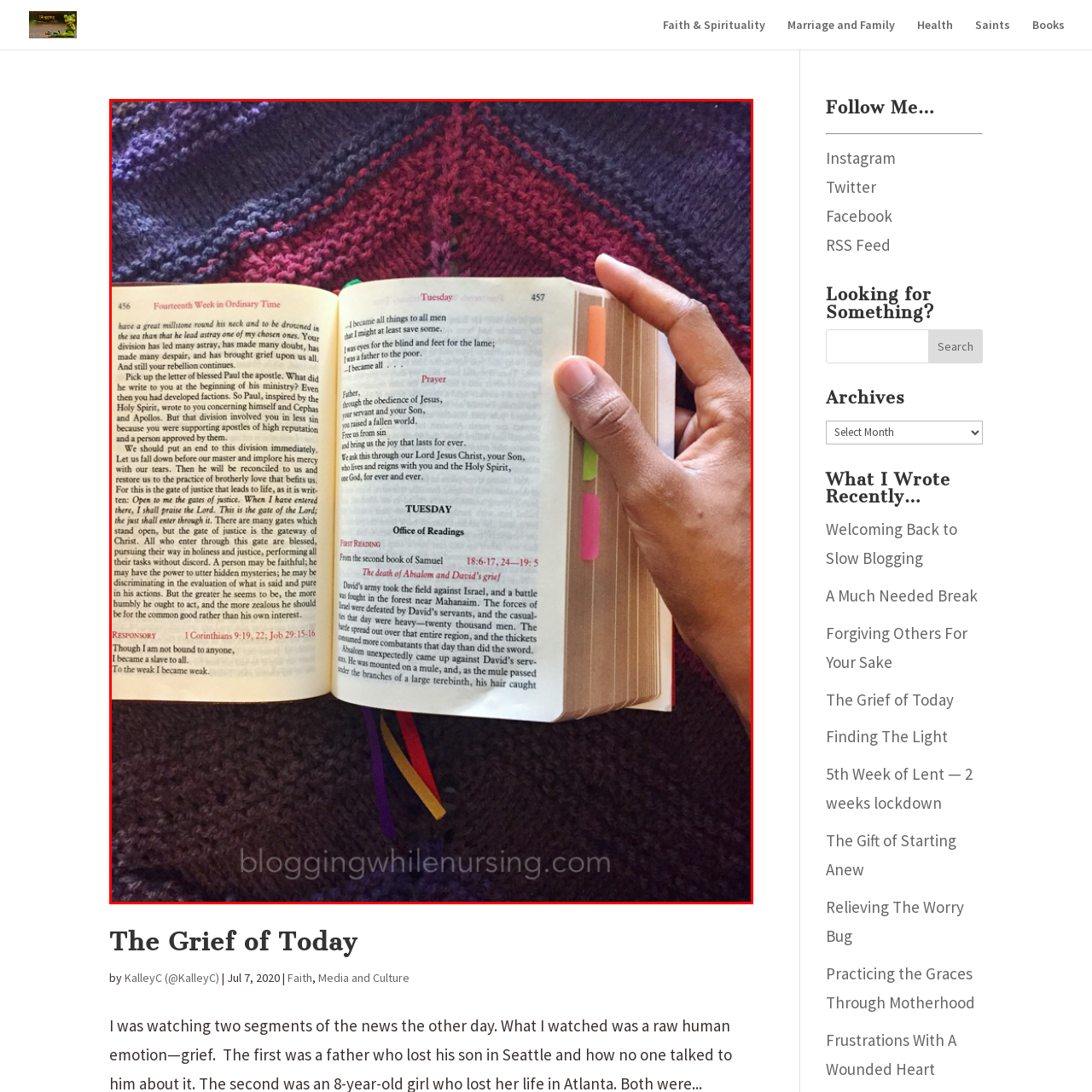Generate a detailed caption for the image within the red outlined area.

The image depicts an open book, likely a prayer or reading guide, held in a hand. The left page displays text under the heading "Fourteenth Week in Ordinary Time," including a reflection on themes of equity and justice, while the right page, titled "Tuesday," introduces the "Office of Readings" along with a scripture excerpt from the second book of Samuel. Colored ribbon bookmarks are visible, indicating sections of interest. The book rests on a textured, multi-colored background, accentuating the warm, inviting tone of the scene. This image is linked to the blog post titled "The Grief of Today," authored by KalleyC, suggesting a focus on spiritual reflection and personal insights related to faith.